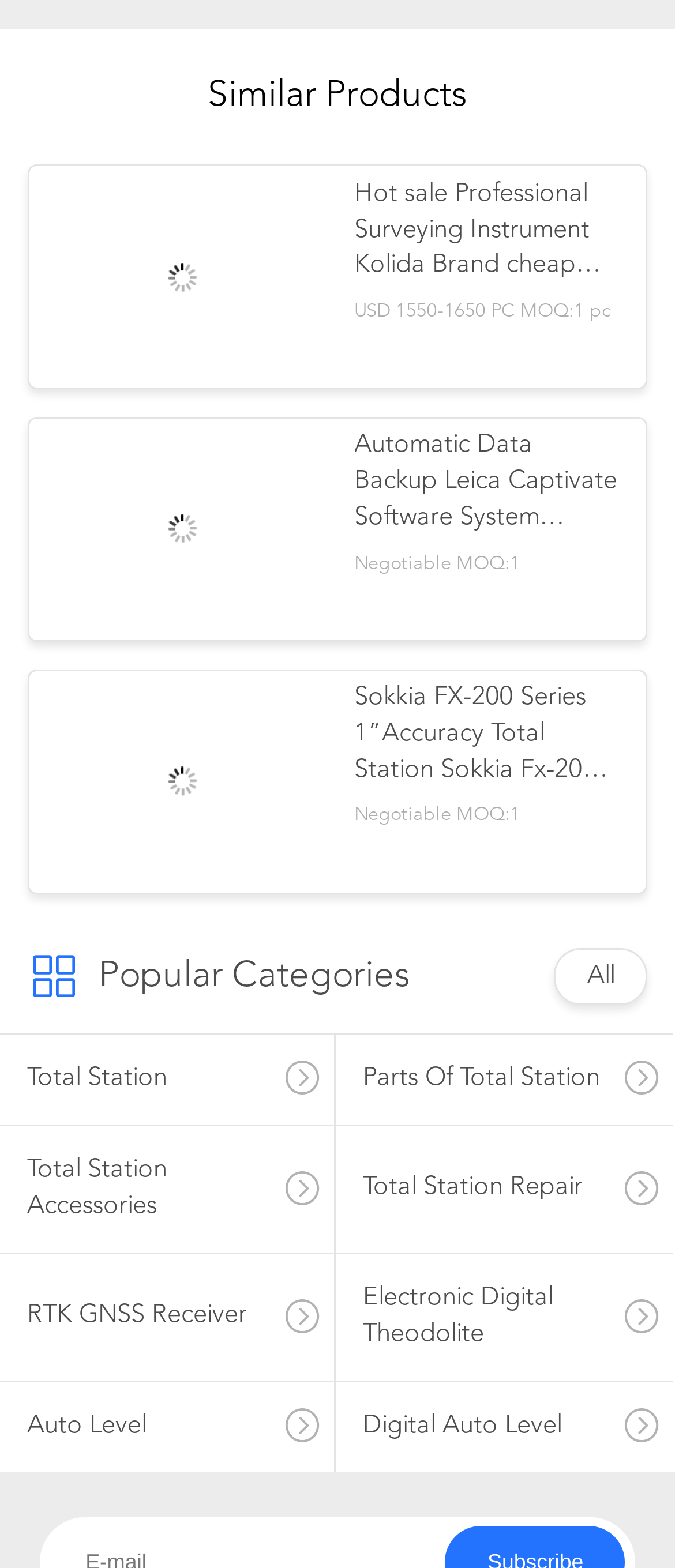Using the information in the image, give a detailed answer to the following question: What are the popular categories listed on the page?

The webpage lists several popular categories, including 'Total Station', 'Parts Of Total Station', 'Total Station Accessories', and others. These categories are likely related to the products being sold on the webpage.